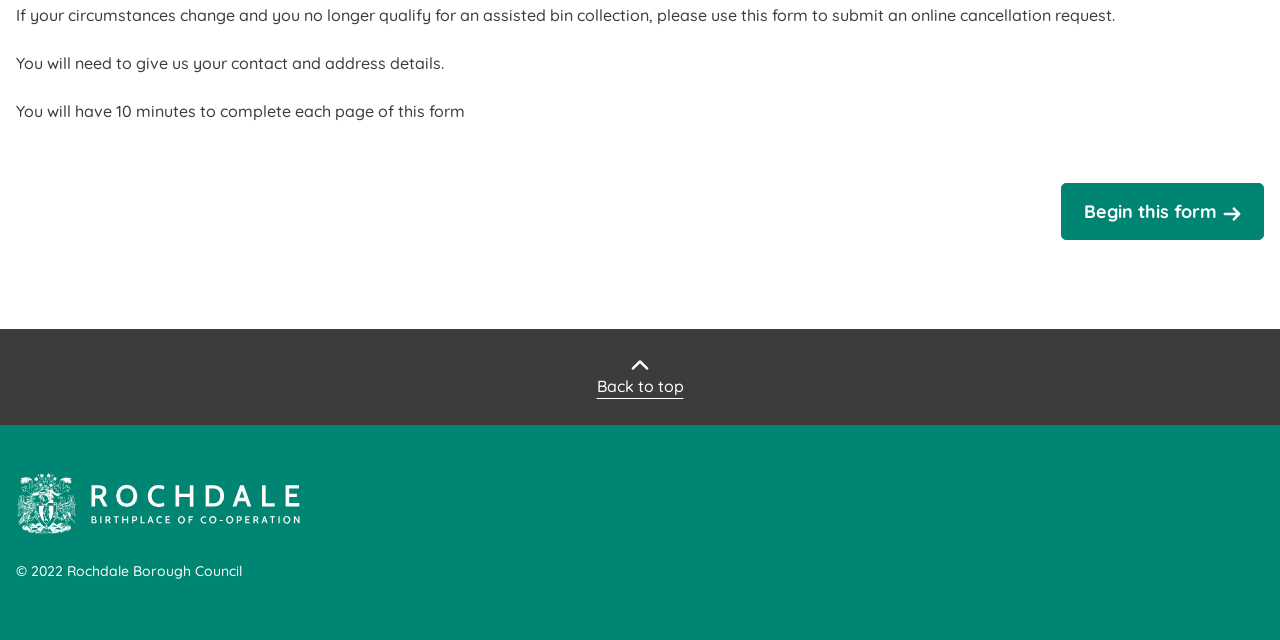Refer to the element description title="Rochdale Borough Council Home Page" and identify the corresponding bounding box in the screenshot. Format the coordinates as (top-left x, top-left y, bottom-right x, bottom-right y) with values in the range of 0 to 1.

[0.012, 0.739, 0.235, 0.834]